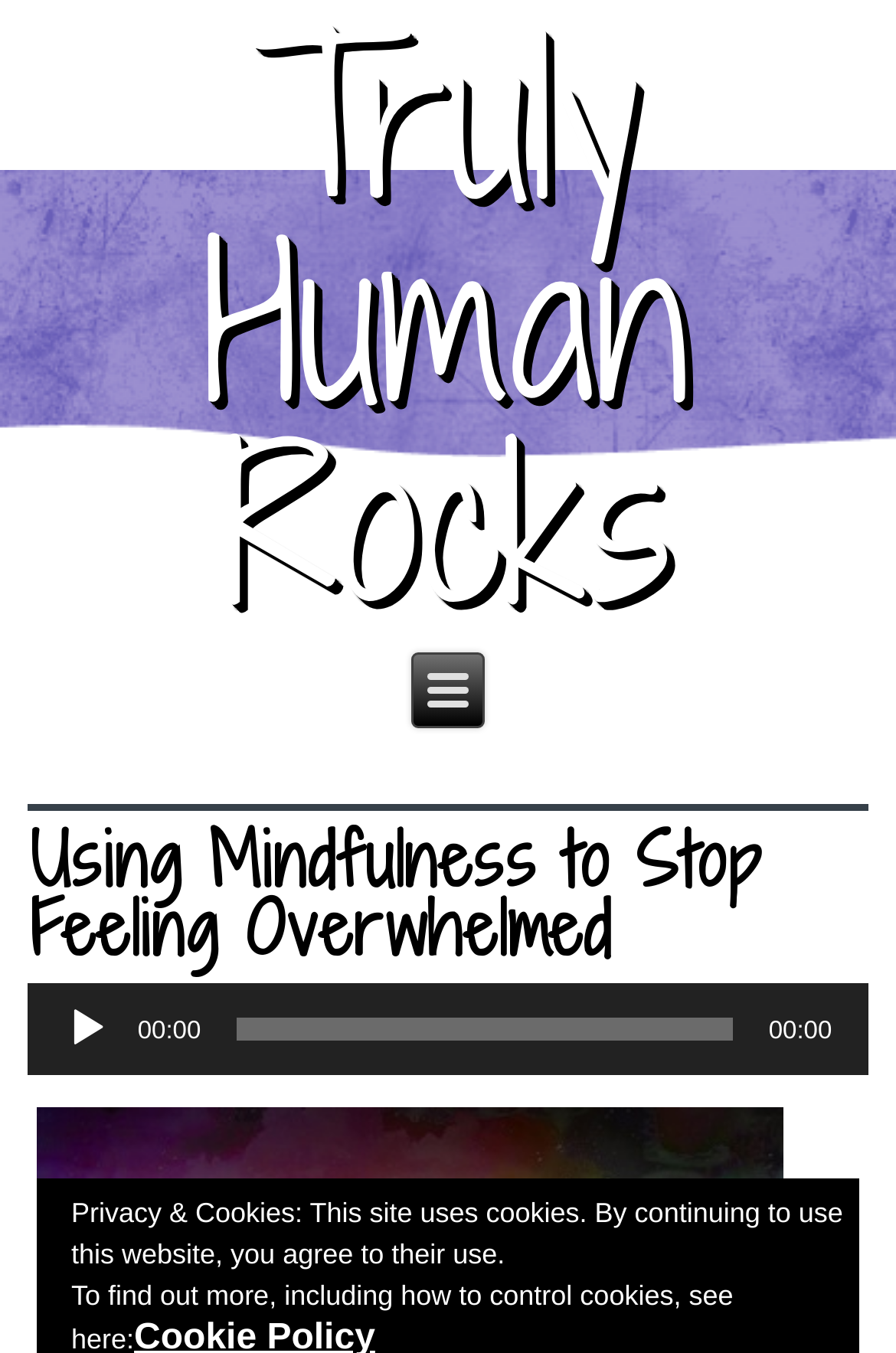Determine the bounding box coordinates of the UI element described by: "00:00 00:00".

[0.03, 0.727, 0.97, 0.795]